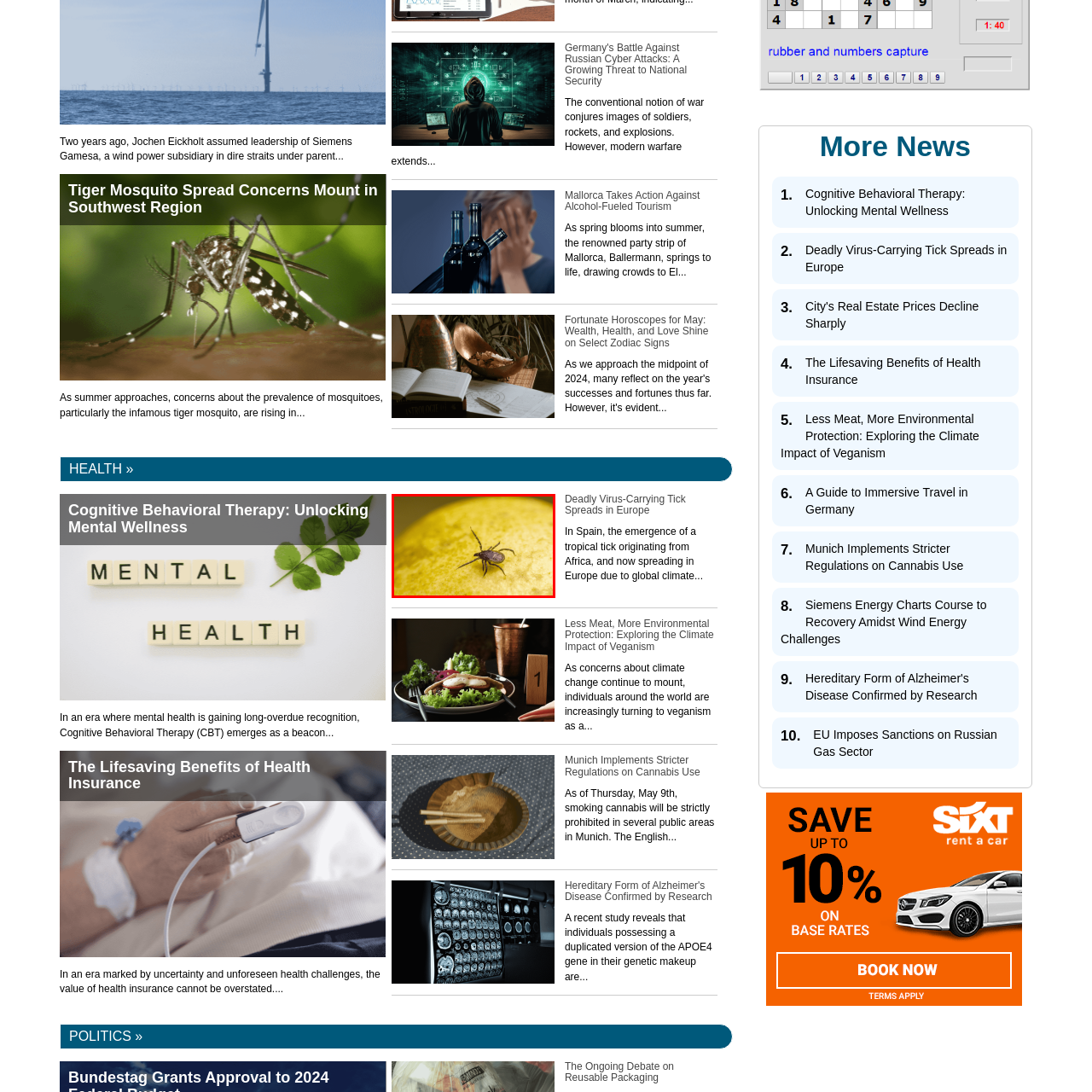Elaborate on the contents of the image marked by the red border.

The image captures a close-up view of a tick positioned on a yellow surface, possibly a piece of fruit or a textured object. The tick, small and dark brown to black in color, is depicted with its legs extended as it navigates the surface. This visual illustrates the potential for disease-carrying ticks, highlighting concerns about their spread, particularly in Europe due to climatic changes. The context relates to a broader discussion on the emergence of tropical ticks in Spain, emphasizing the health risks associated with these pests.